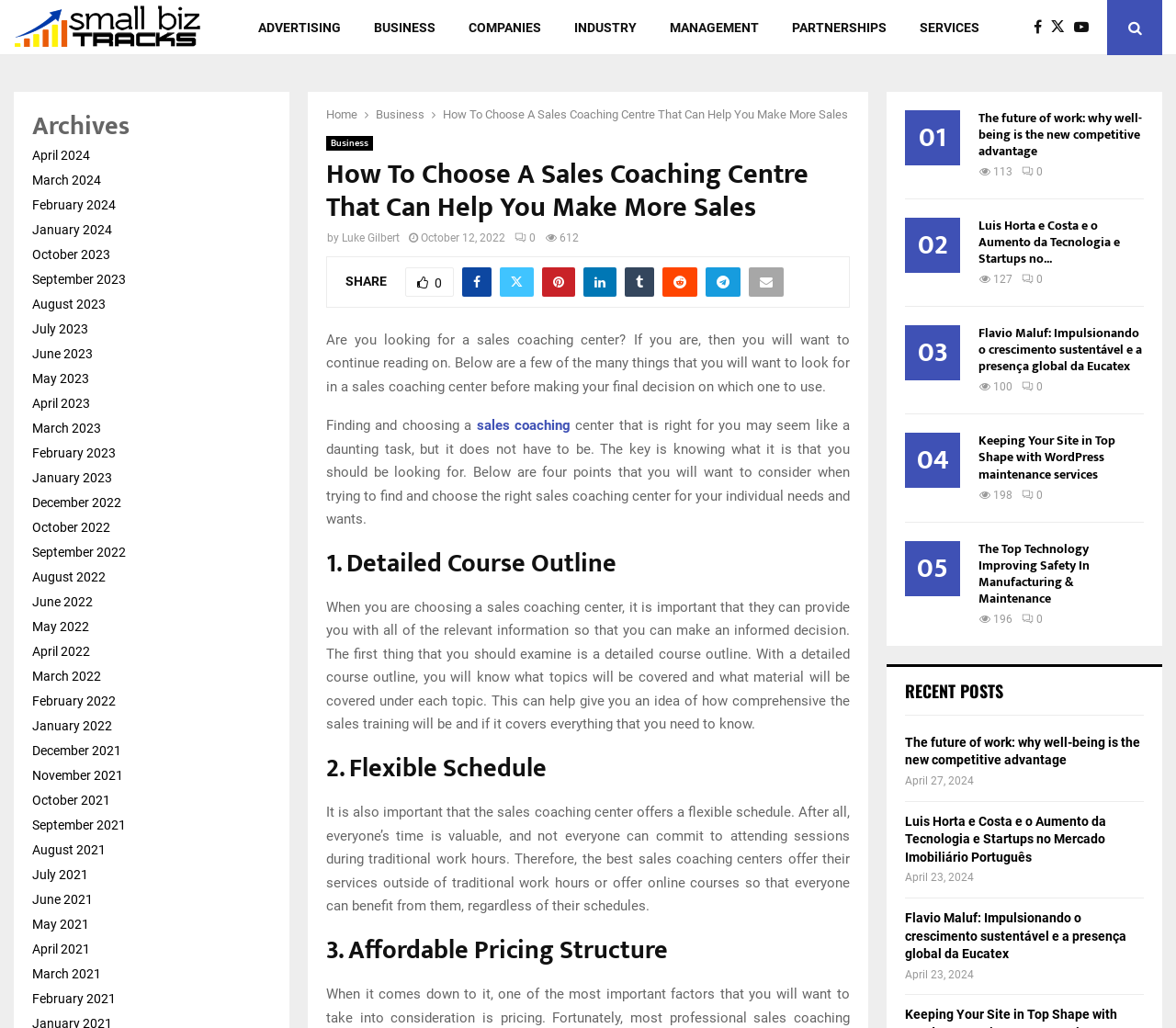Find the bounding box coordinates for the UI element whose description is: "parent_node: SHARE0". The coordinates should be four float numbers between 0 and 1, in the format [left, top, right, bottom].

[0.6, 0.26, 0.63, 0.289]